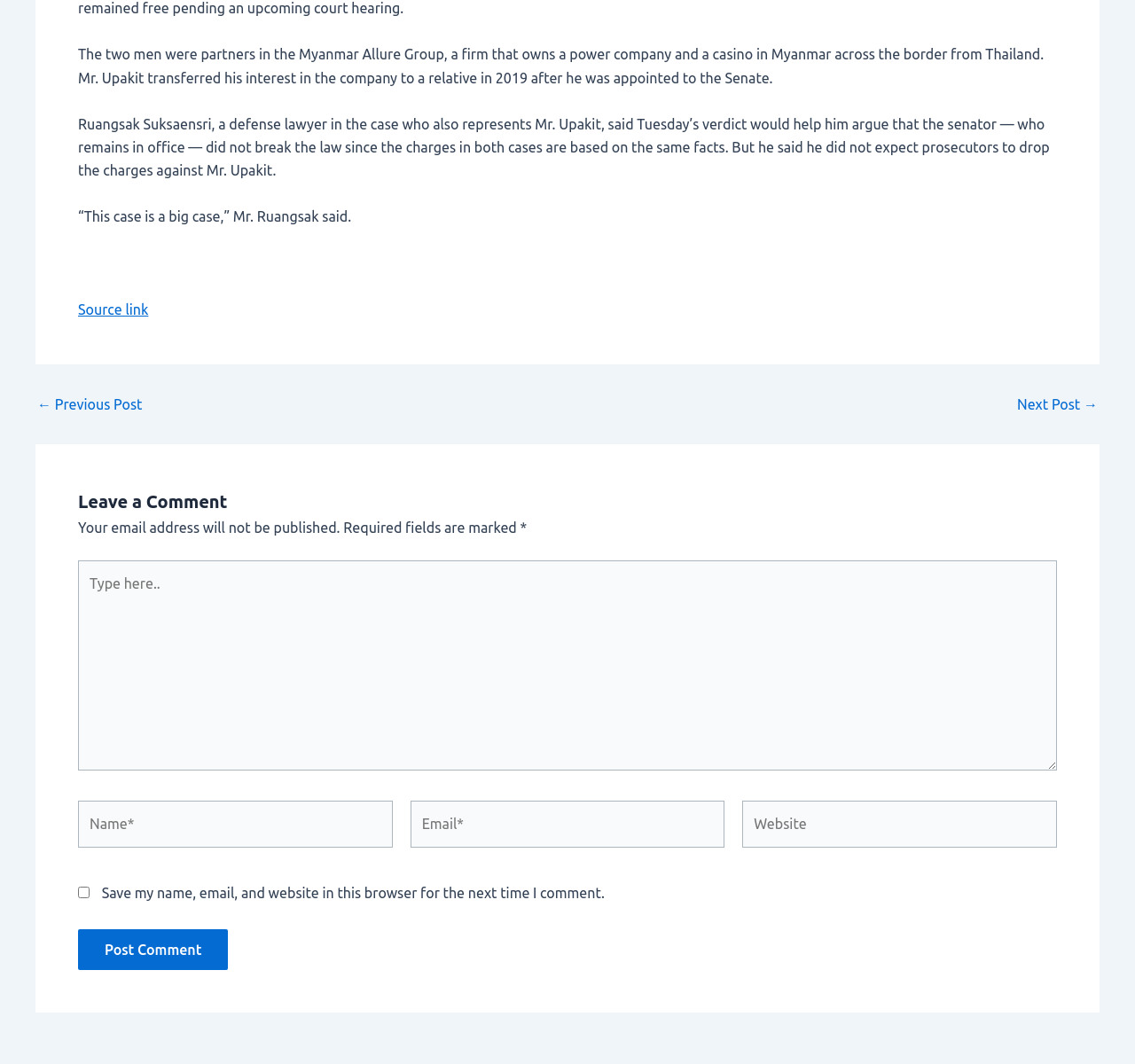What is the button at the bottom of the form for?
Utilize the information in the image to give a detailed answer to the question.

The button at the bottom of the form says 'Post Comment', indicating that it is for submitting the comment after filling out the form.